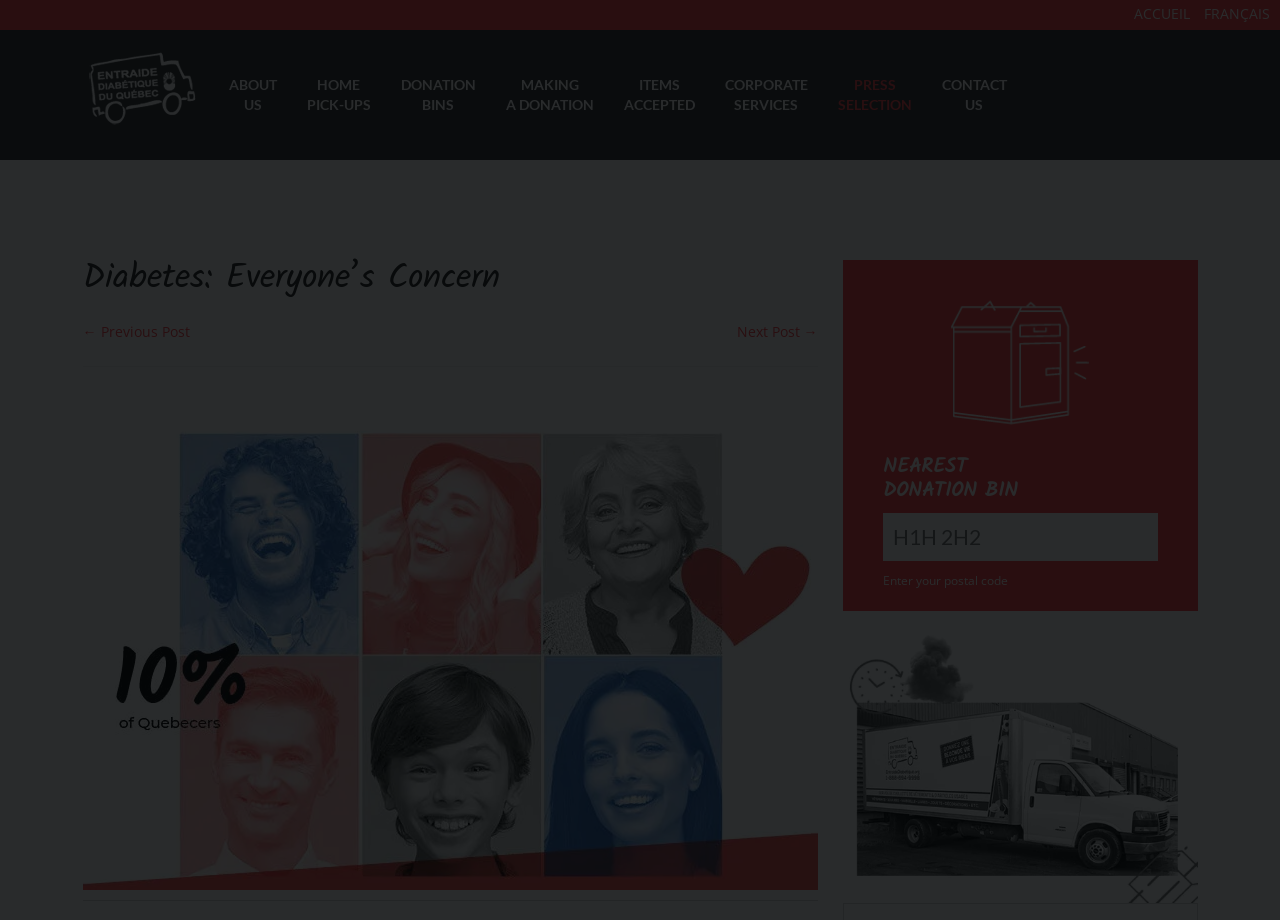What is the link 'HOME PICK-UPS' for?
Using the image provided, answer with just one word or phrase.

Home pick-ups